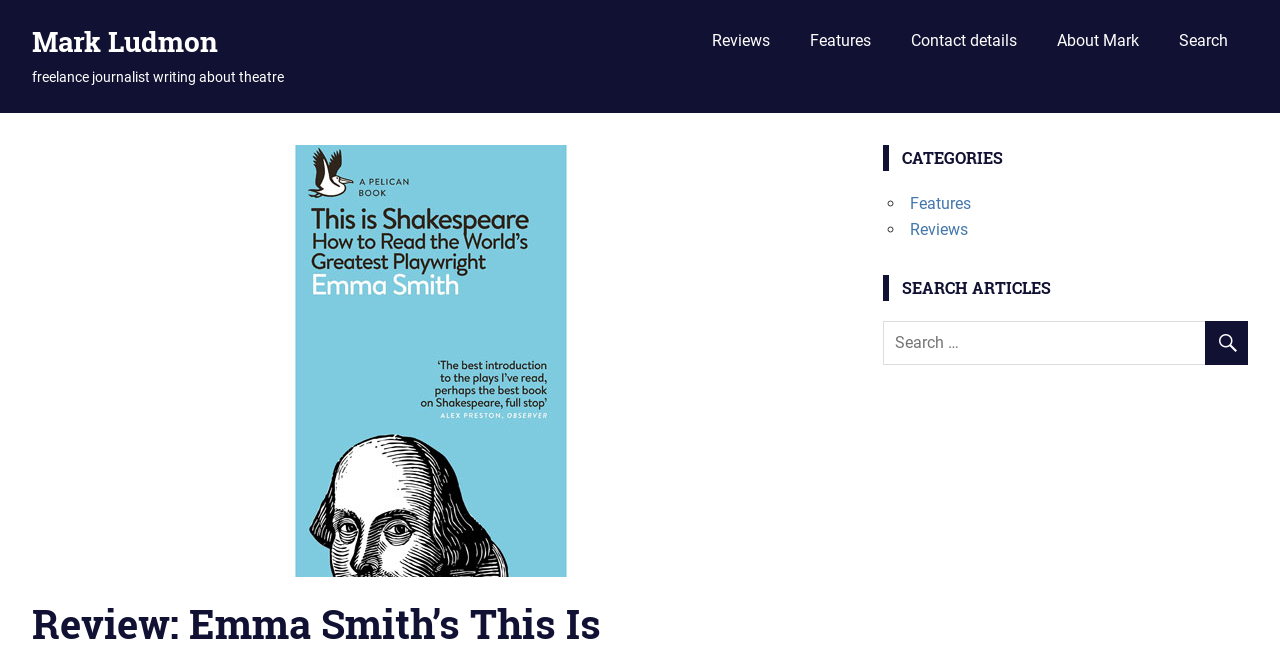Please examine the image and answer the question with a detailed explanation:
What is the author's profession?

I found the text 'freelance journalist writing about theatre' next to the link 'Mark Ludmon', which suggests that Mark Ludmon is a freelance journalist.